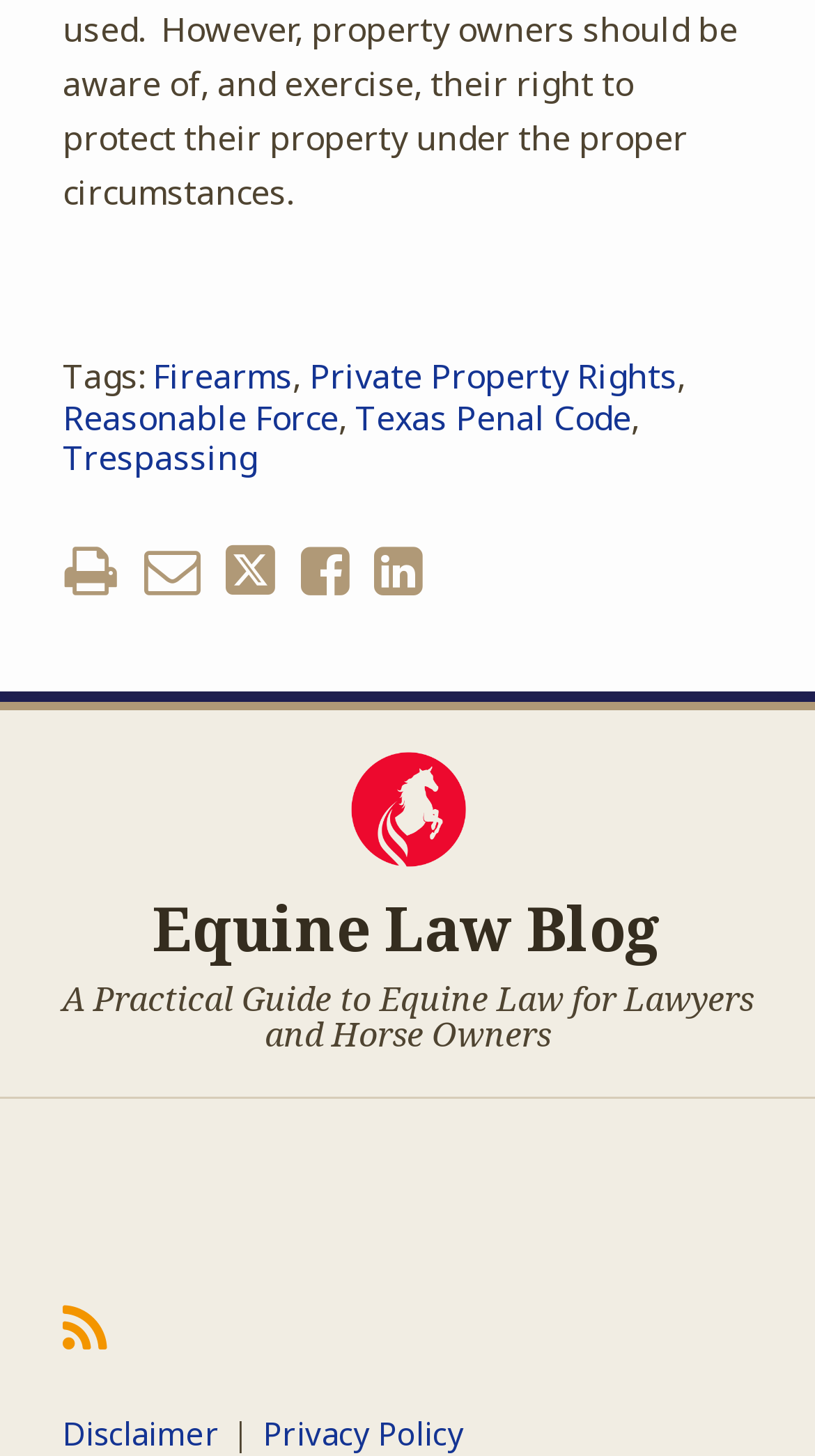Given the webpage screenshot, identify the bounding box of the UI element that matches this description: "Email this post".

[0.177, 0.373, 0.246, 0.412]